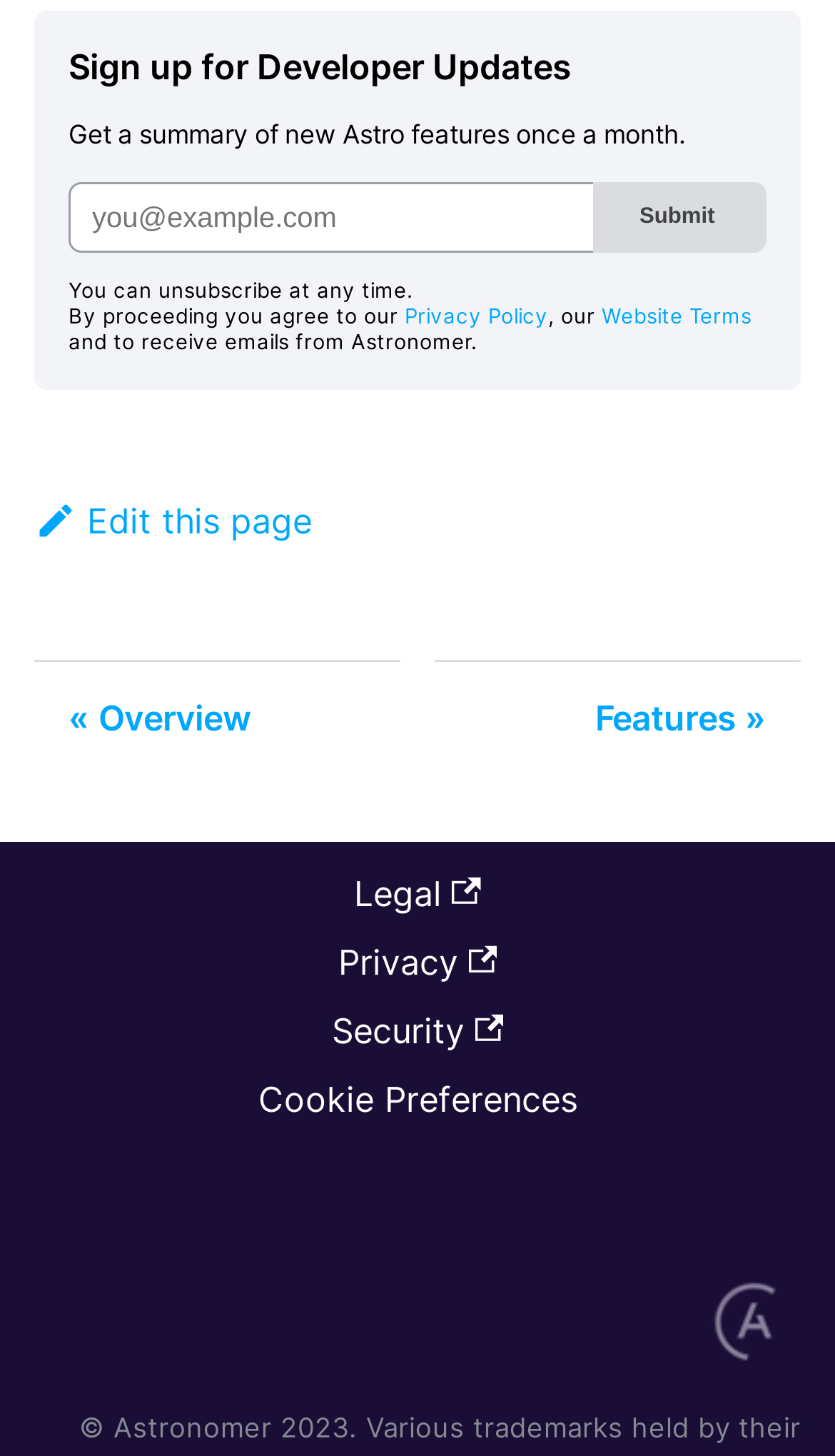Please identify the bounding box coordinates of the area that needs to be clicked to fulfill the following instruction: "Read privacy policy."

[0.485, 0.209, 0.656, 0.225]